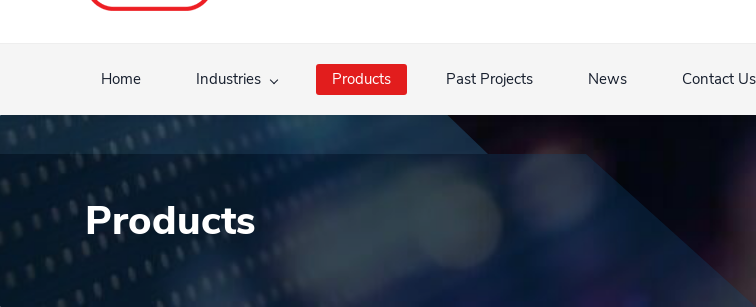Utilize the details in the image to give a detailed response to the question: What is the background design of the webpage?

The background of the webpage showcases a dark gradient intertwined with subtle light patterns, which may represent LED technology and aligns with Pro-Lite's focus on innovative lighting solutions.